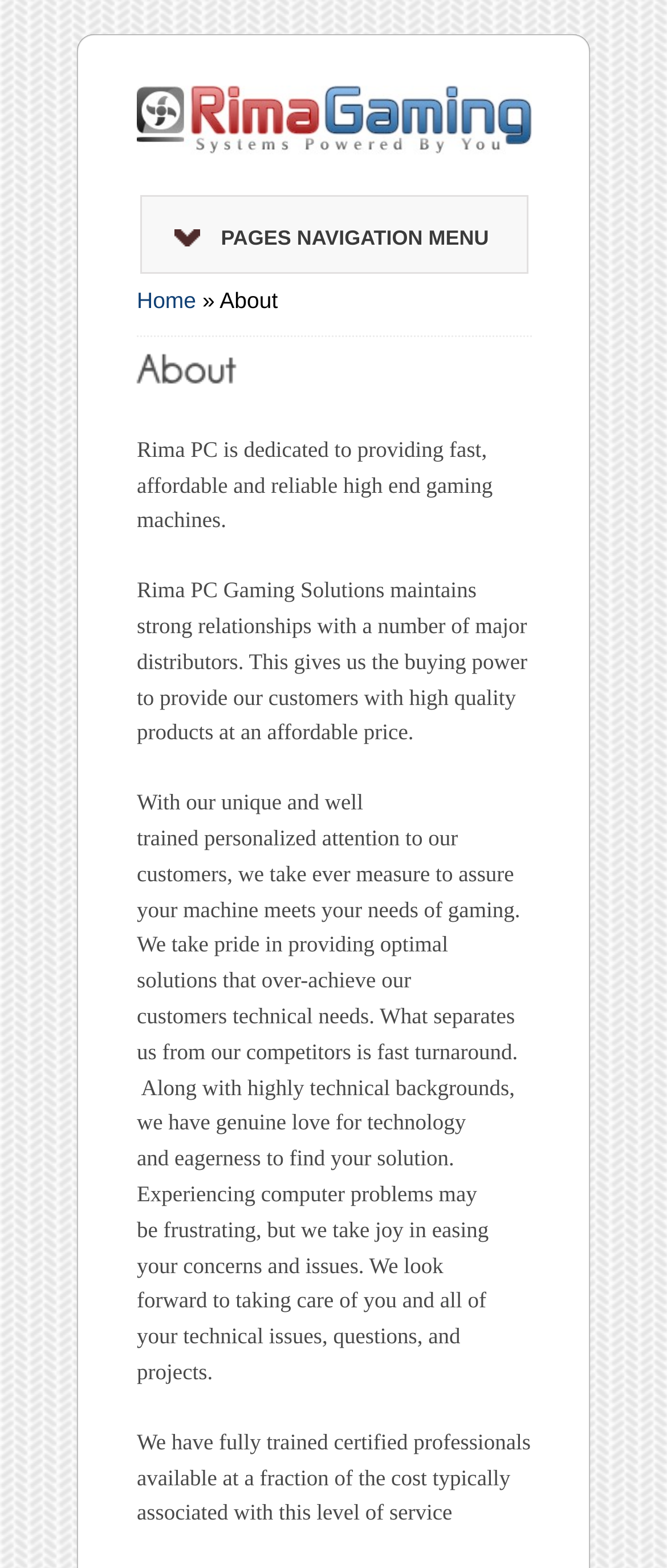What is the cost of Rima PC's certified professionals compared to typical services?
Analyze the image and deliver a detailed answer to the question.

According to the webpage, Rima PC has fully trained certified professionals available at a fraction of the cost typically associated with this level of service, making their services more affordable.